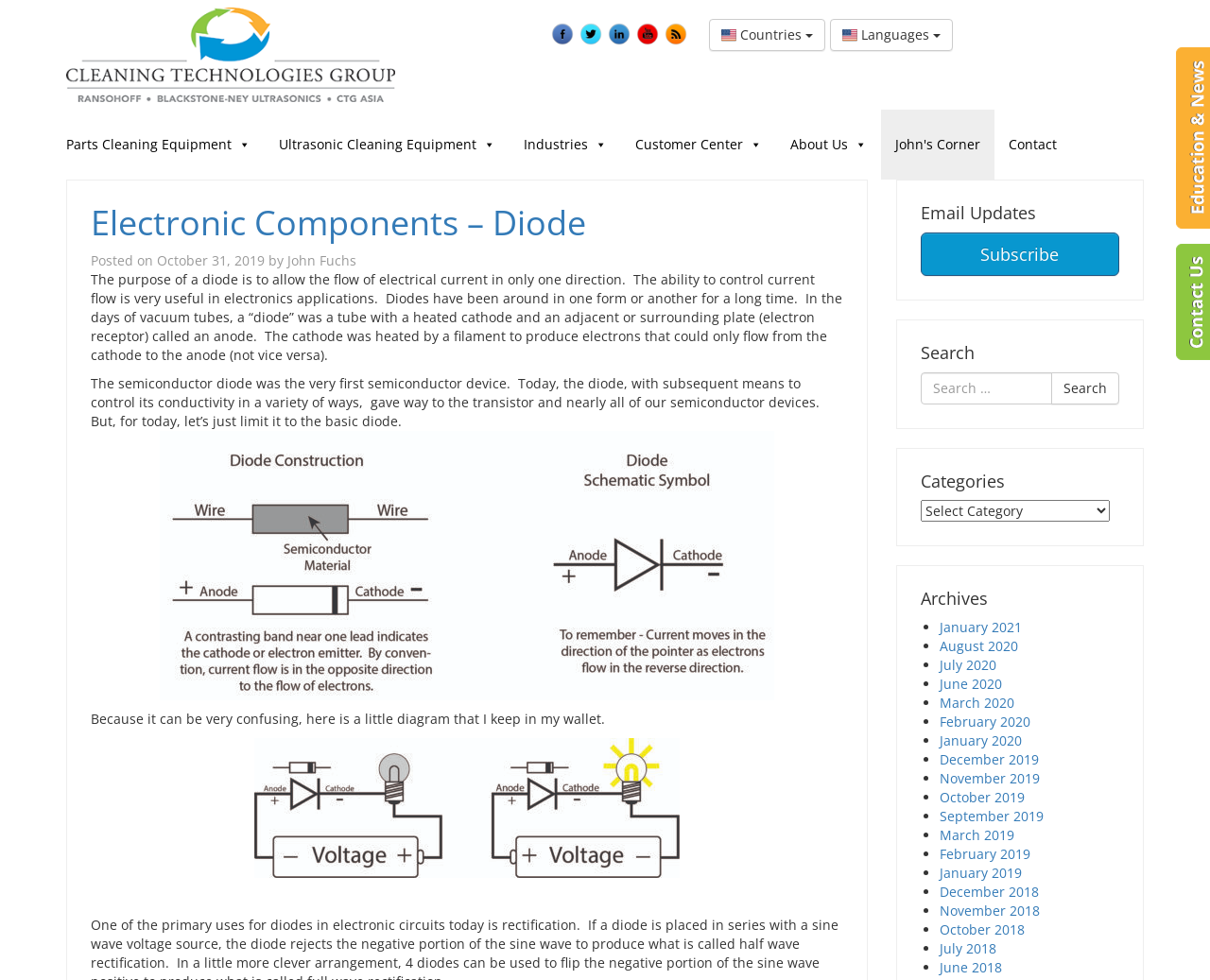What is the purpose of a diode?
Kindly offer a comprehensive and detailed response to the question.

According to the webpage, the purpose of a diode is to allow the flow of electrical current in only one direction, which is very useful in electronics applications.